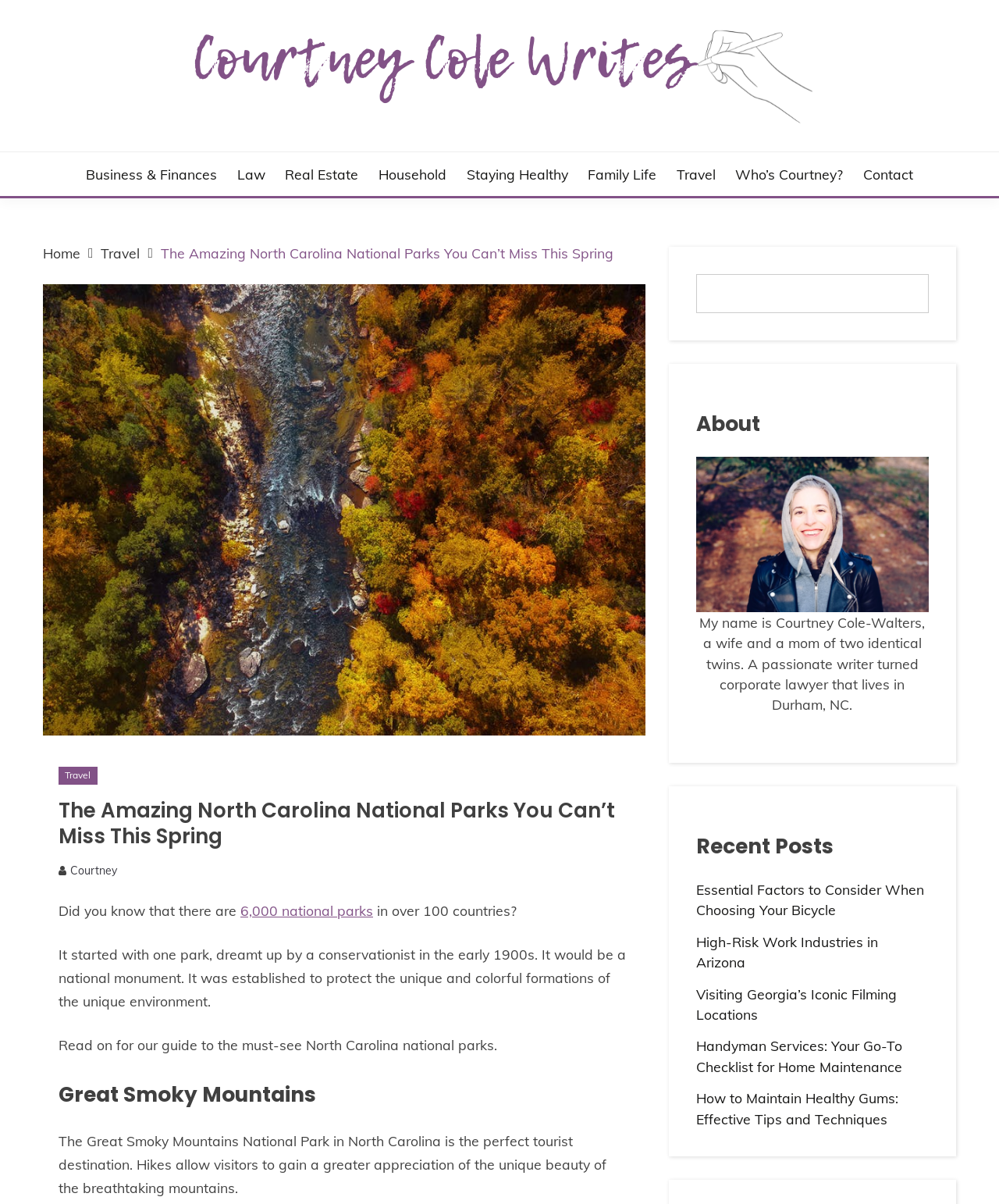Please specify the bounding box coordinates of the clickable region to carry out the following instruction: "Read about the author". The coordinates should be four float numbers between 0 and 1, in the format [left, top, right, bottom].

[0.697, 0.339, 0.93, 0.365]